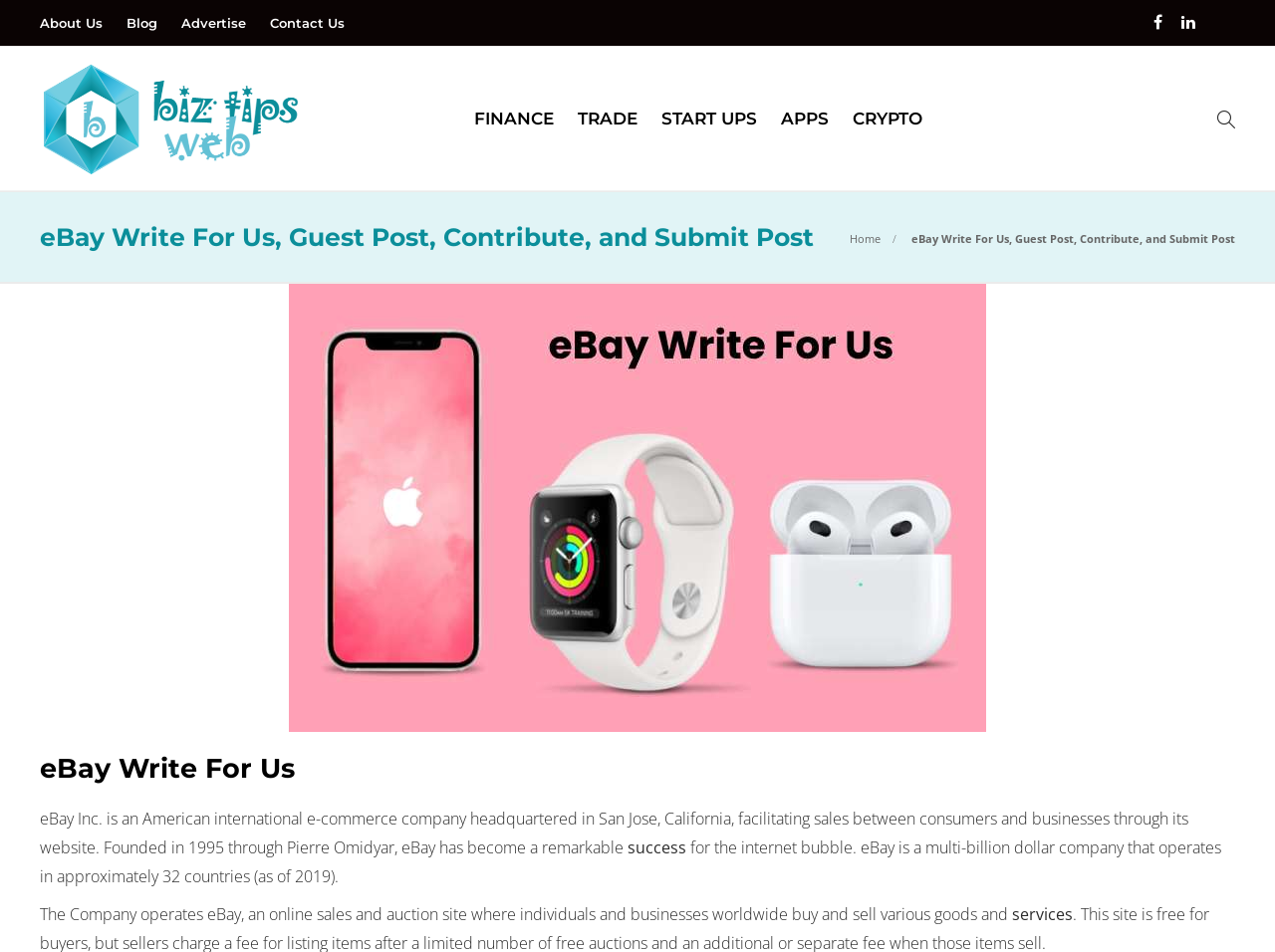Determine the bounding box coordinates of the clickable element to complete this instruction: "Click on LEARN MORE". Provide the coordinates in the format of four float numbers between 0 and 1, [left, top, right, bottom].

[0.035, 0.861, 0.142, 0.897]